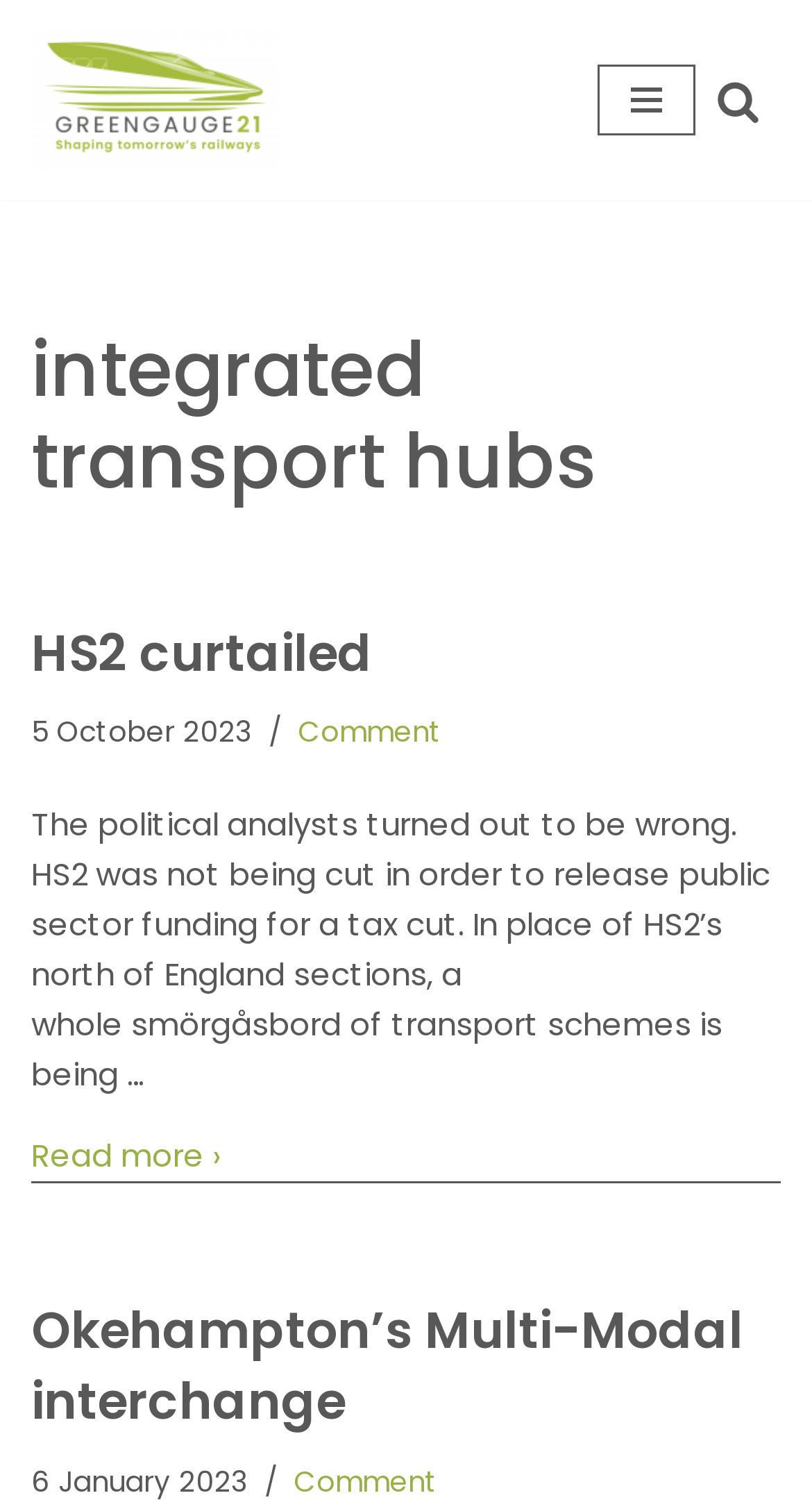Kindly determine the bounding box coordinates of the area that needs to be clicked to fulfill this instruction: "Open navigation menu".

[0.736, 0.043, 0.856, 0.09]